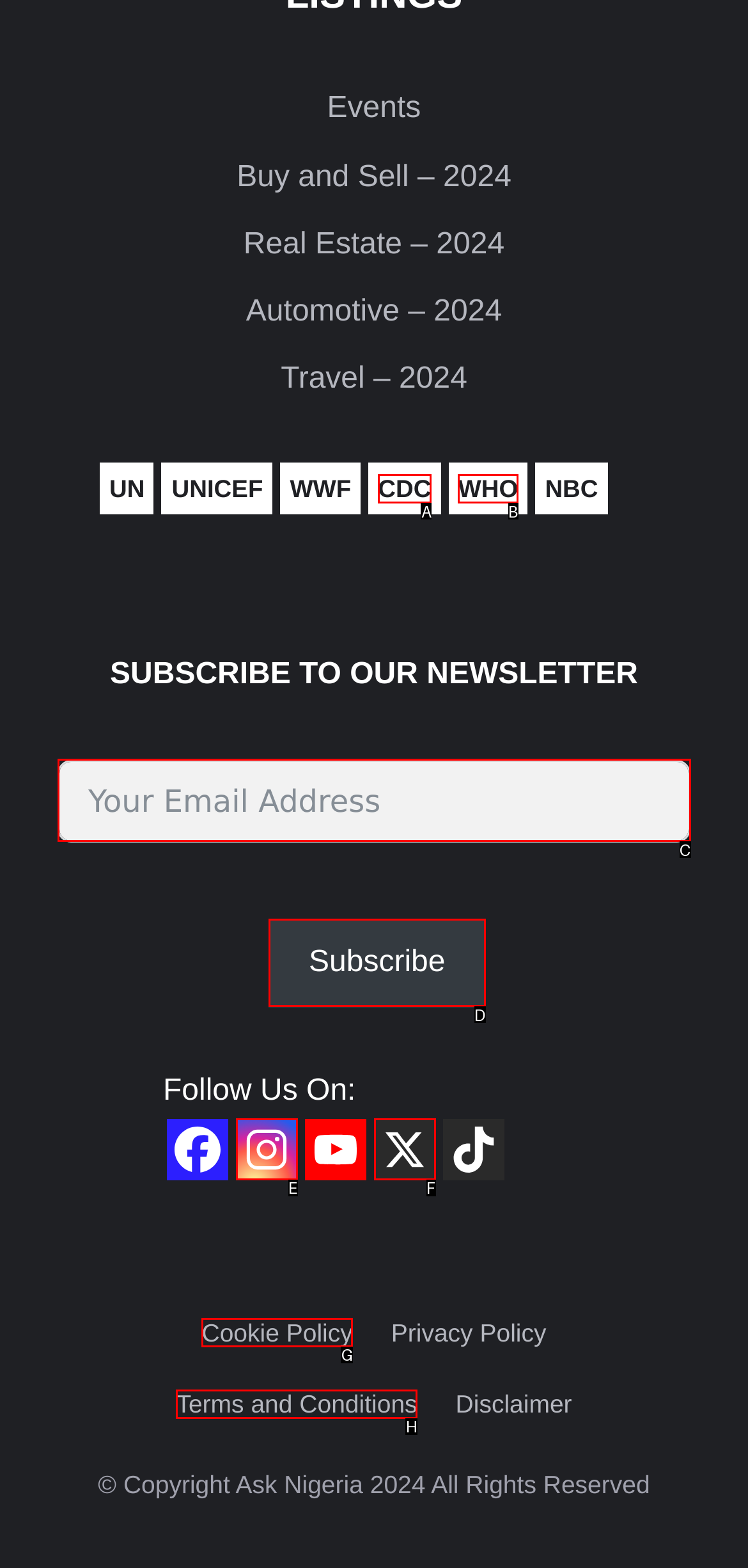Point out the option that needs to be clicked to fulfill the following instruction: Subscribe to the newsletter
Answer with the letter of the appropriate choice from the listed options.

D